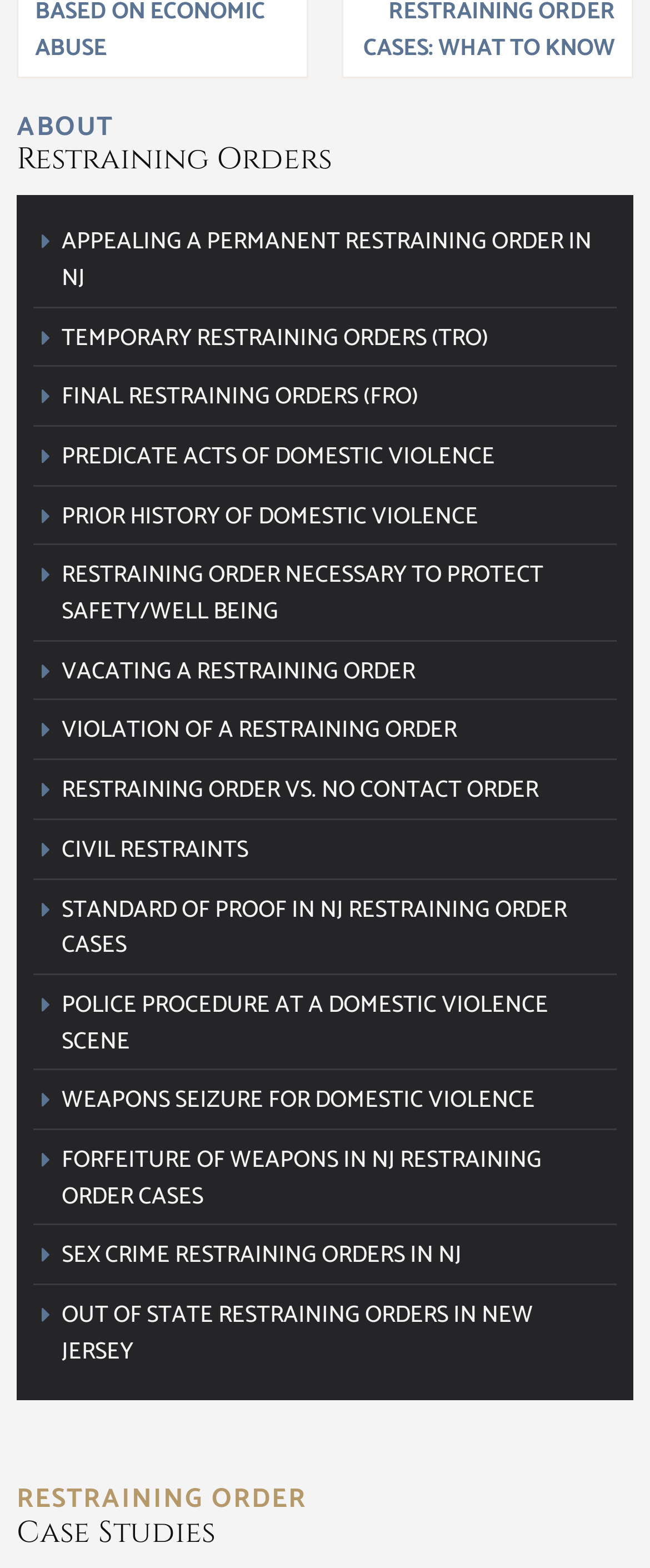What is the purpose of a restraining order?
Give a comprehensive and detailed explanation for the question.

The purpose of a restraining order is to protect the safety and well-being of an individual, which can be inferred from the link 'RESTRAINING ORDER NECESSARY TO PROTECT SAFETY/WELL BEING' on the page.